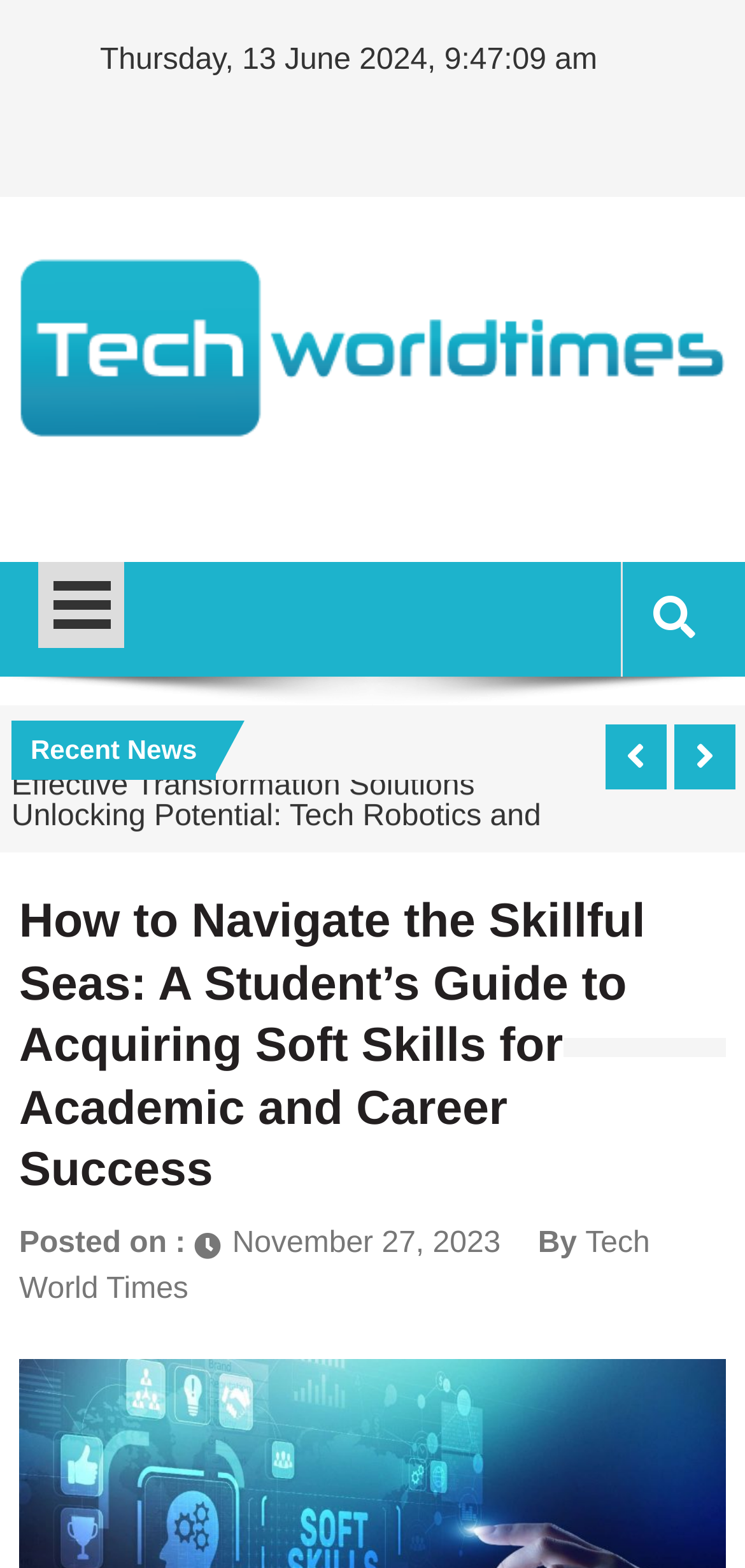Please specify the bounding box coordinates in the format (top-left x, top-left y, bottom-right x, bottom-right y), with values ranging from 0 to 1. Identify the bounding box for the UI component described as follows: Tech World Times

[0.026, 0.291, 0.789, 0.34]